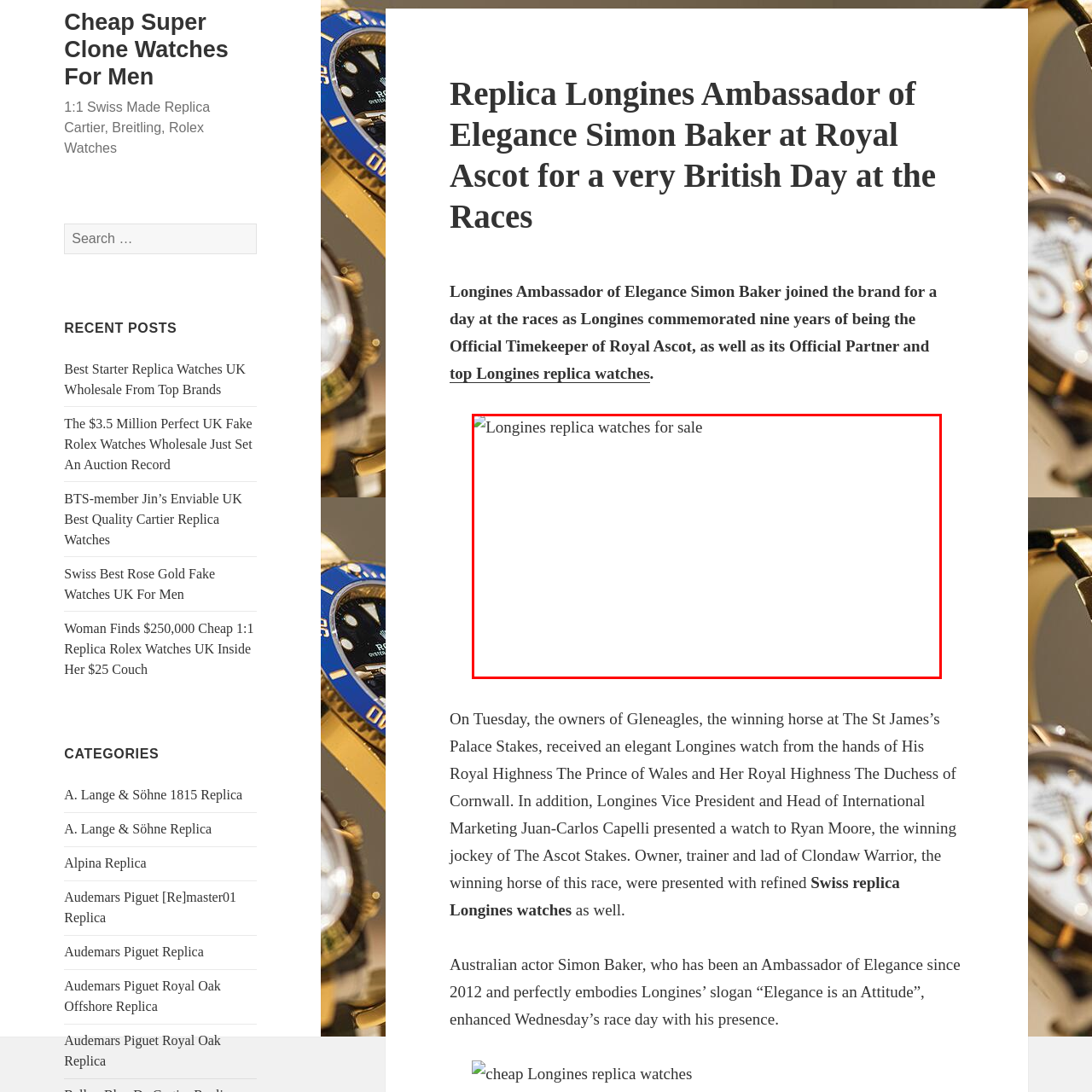What type of products are being showcased?
Analyze the image inside the red bounding box and provide a one-word or short-phrase answer to the question.

Replica watches